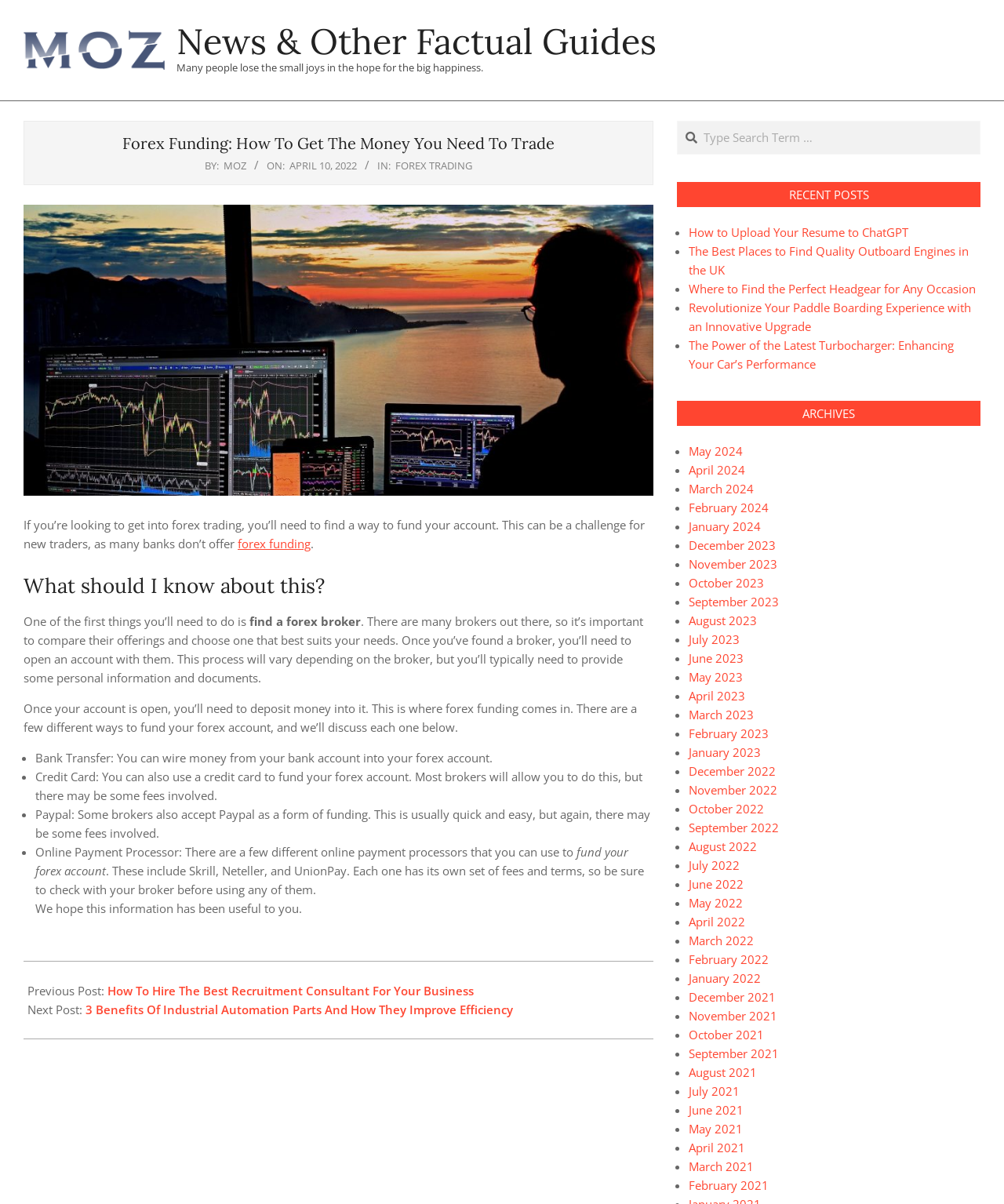Please determine the main heading text of this webpage.

Forex Funding: How To Get The Money You Need To Trade